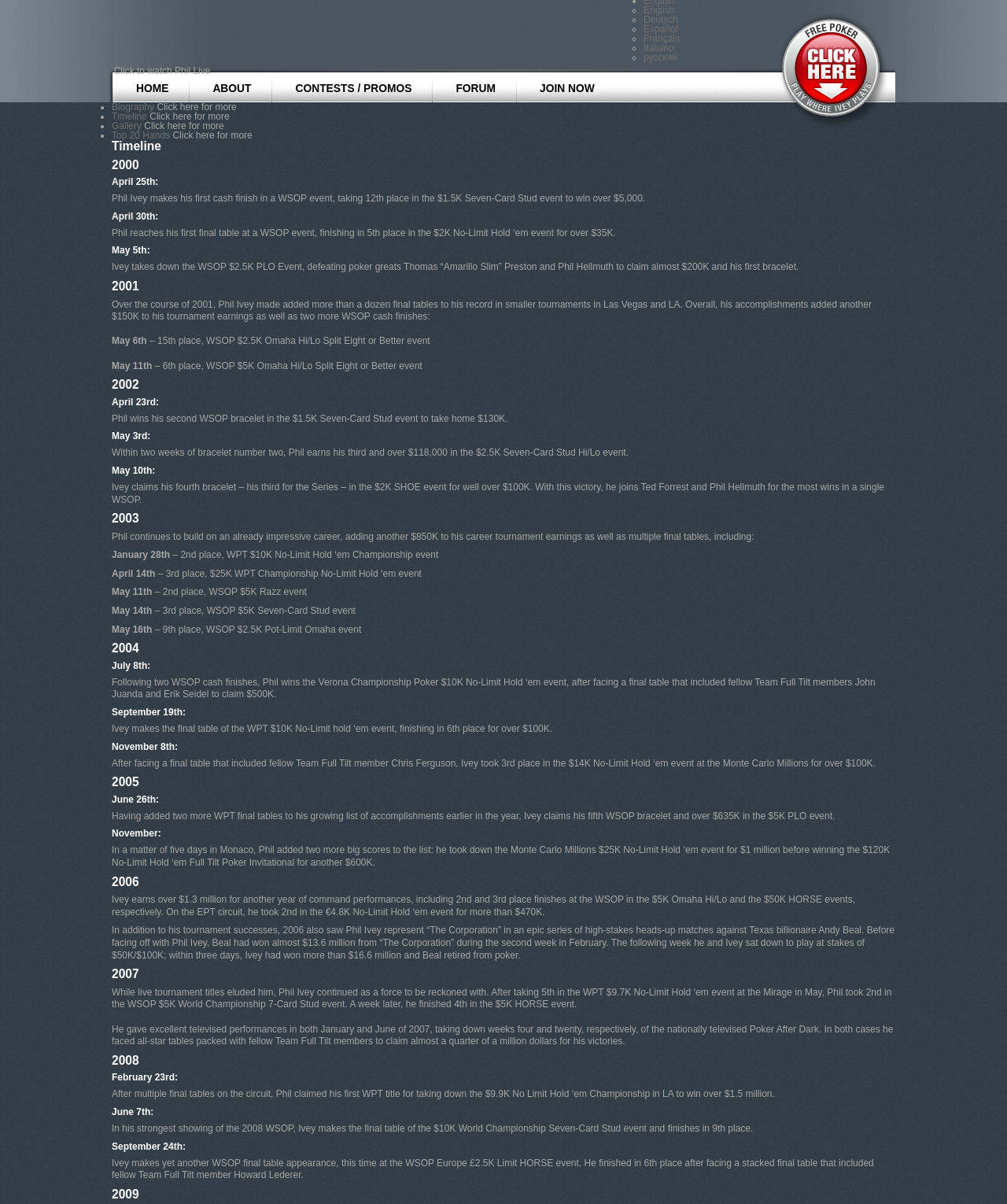What is the name of the poker player featured on this webpage?
Look at the image and respond with a single word or a short phrase.

Phil Ivey